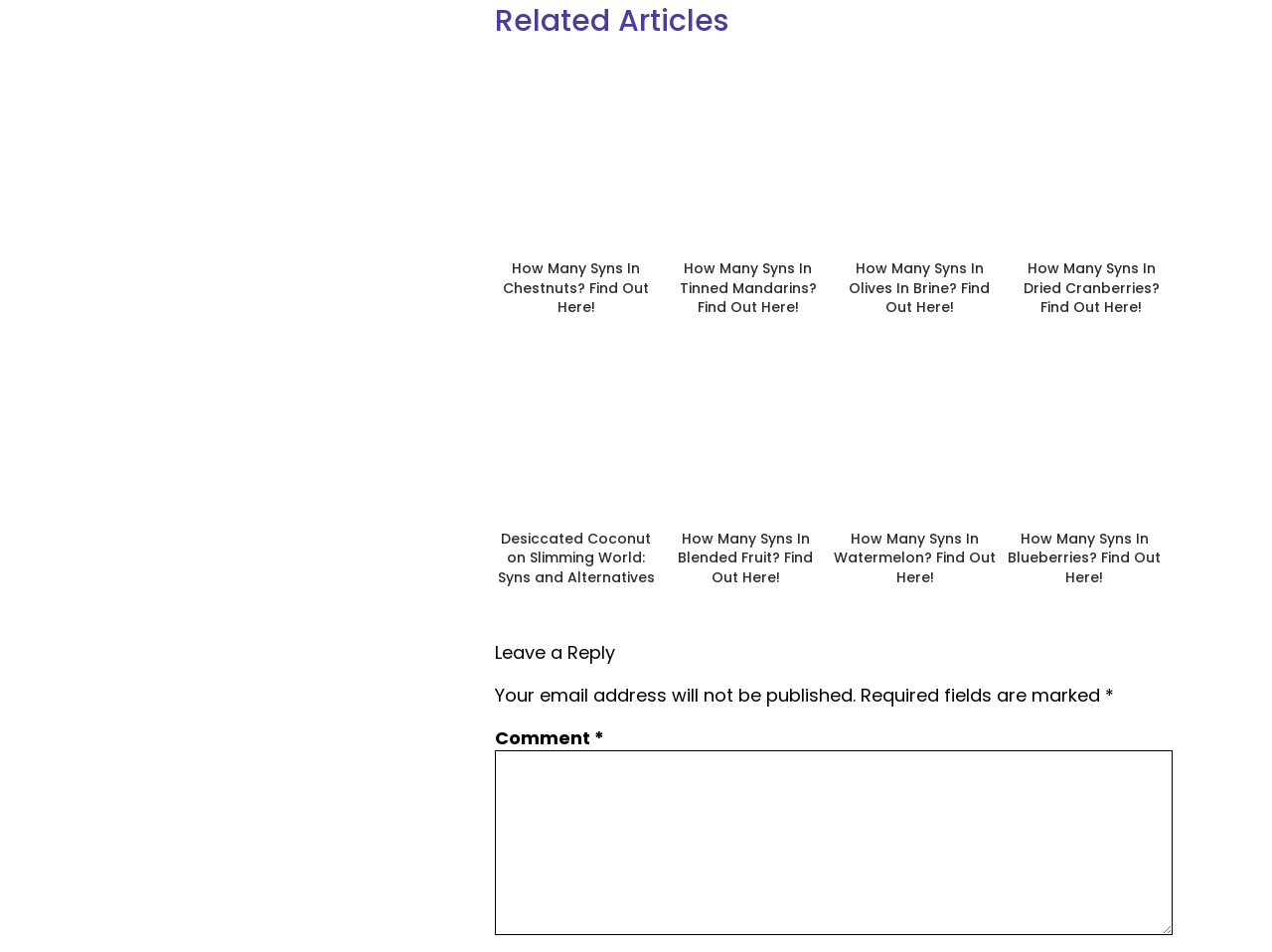Determine the bounding box coordinates of the clickable element necessary to fulfill the instruction: "Click on the link to find out how many syns are in chestnuts". Provide the coordinates as four float numbers within the 0 to 1 range, i.e., [left, top, right, bottom].

[0.389, 0.258, 0.517, 0.348]